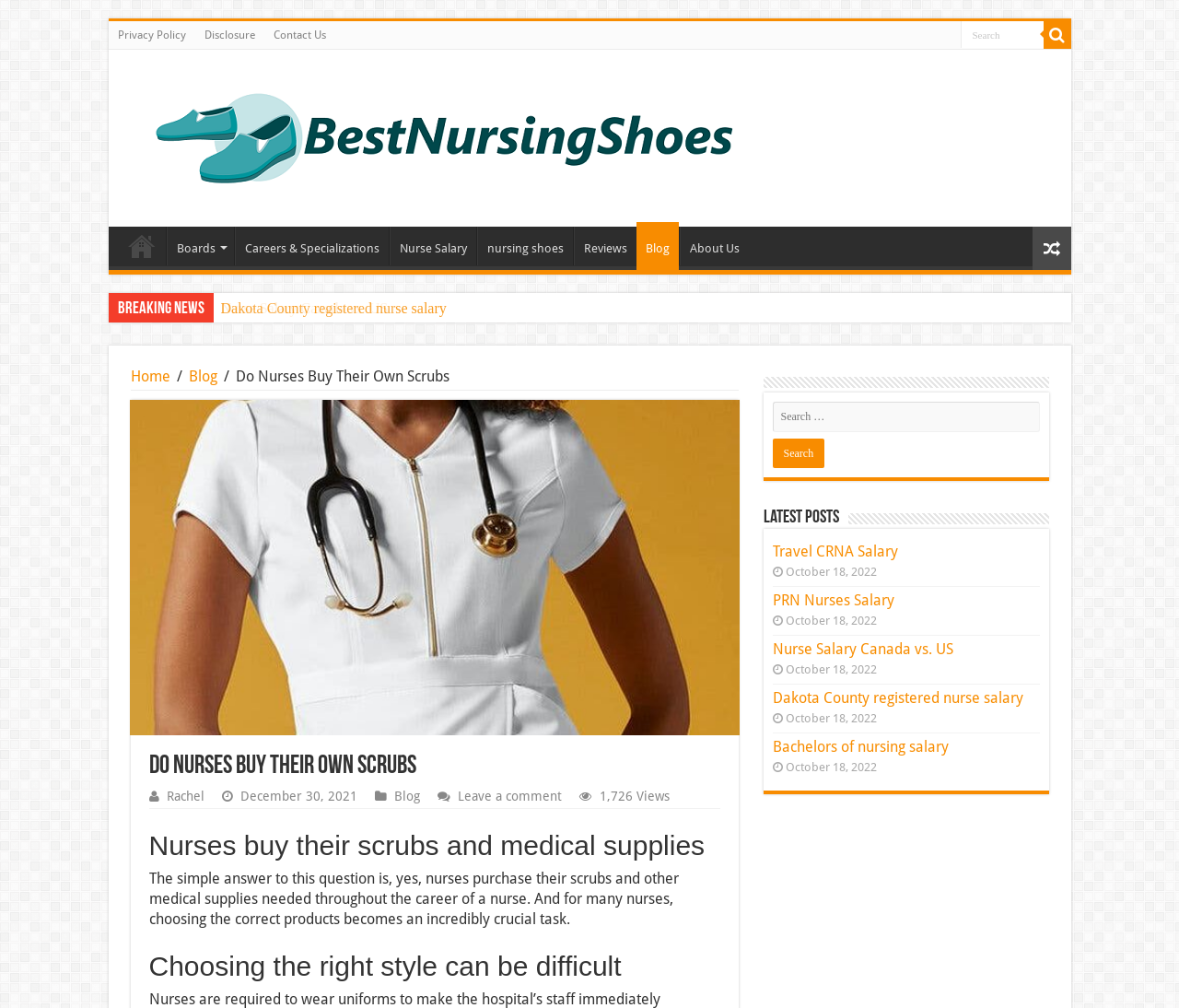What is the topic of the article with the heading 'Do Nurses Buy Their Own Scrubs'?
Answer the question with a single word or phrase derived from the image.

Nurses buying scrubs and medical supplies